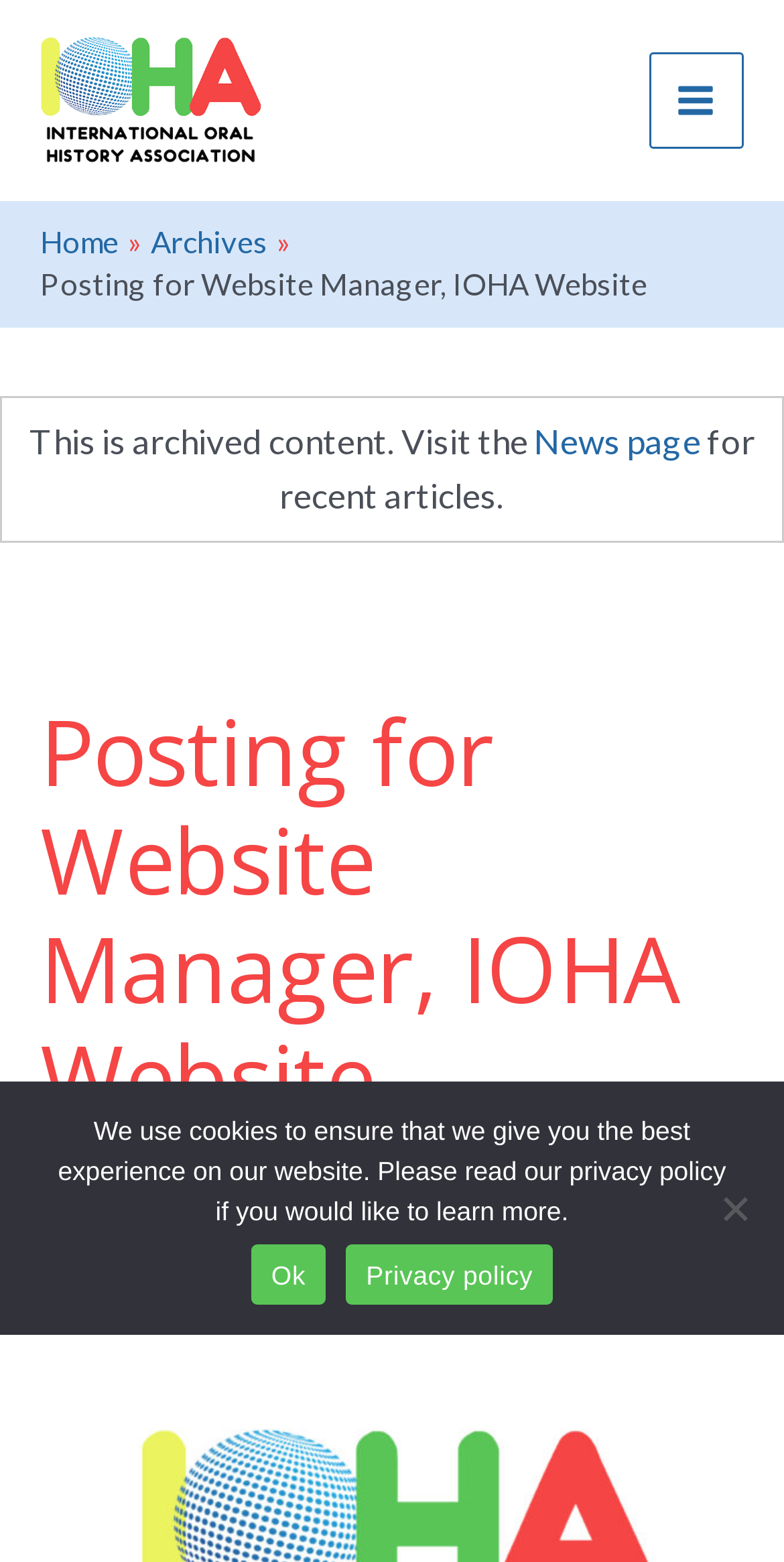Indicate the bounding box coordinates of the element that must be clicked to execute the instruction: "Go to the Home page". The coordinates should be given as four float numbers between 0 and 1, i.e., [left, top, right, bottom].

[0.051, 0.143, 0.151, 0.166]